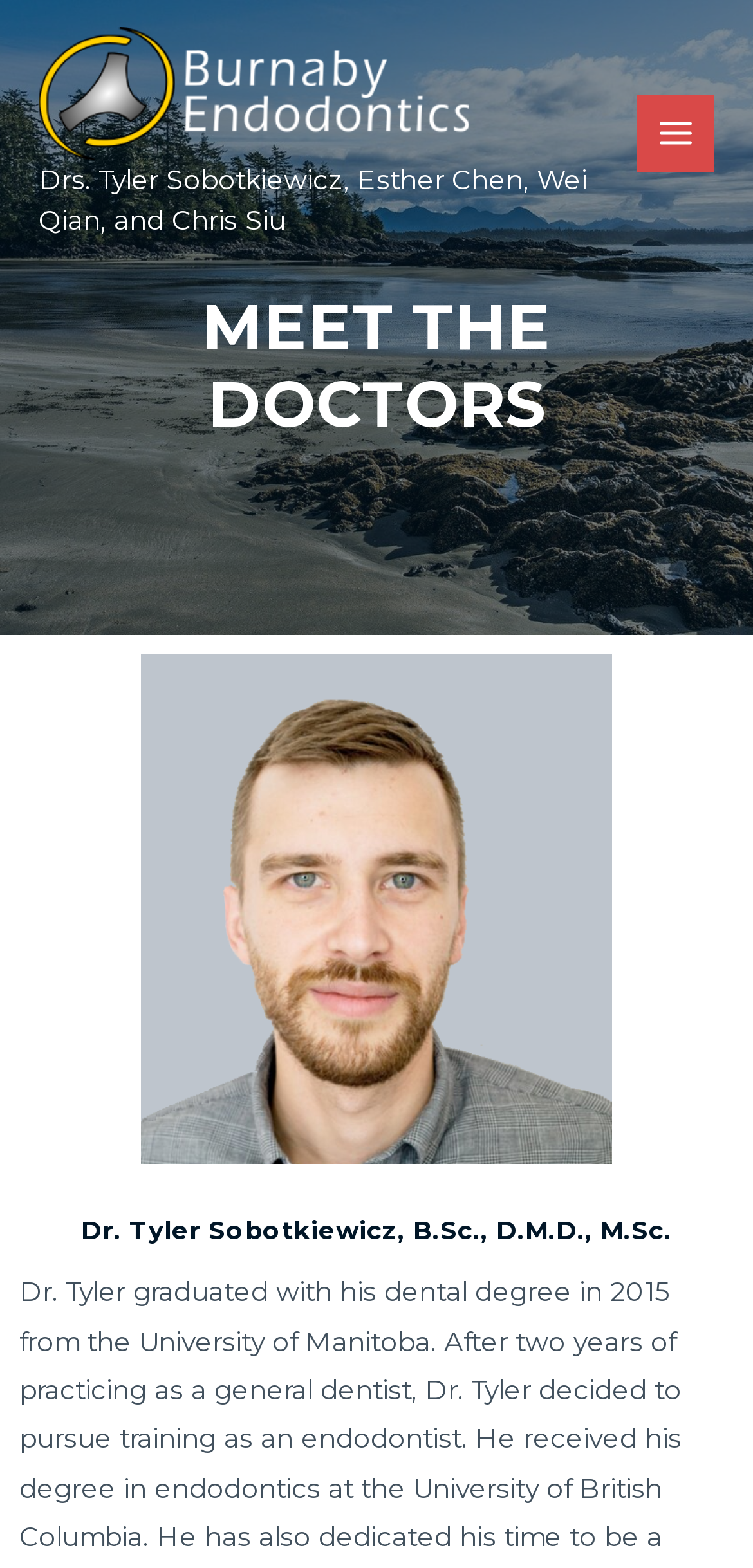Based on the visual content of the image, answer the question thoroughly: How many images are on the webpage?

I counted the number of image elements on the webpage, which are two: one with the text 'Bby Endo' and another with no text.